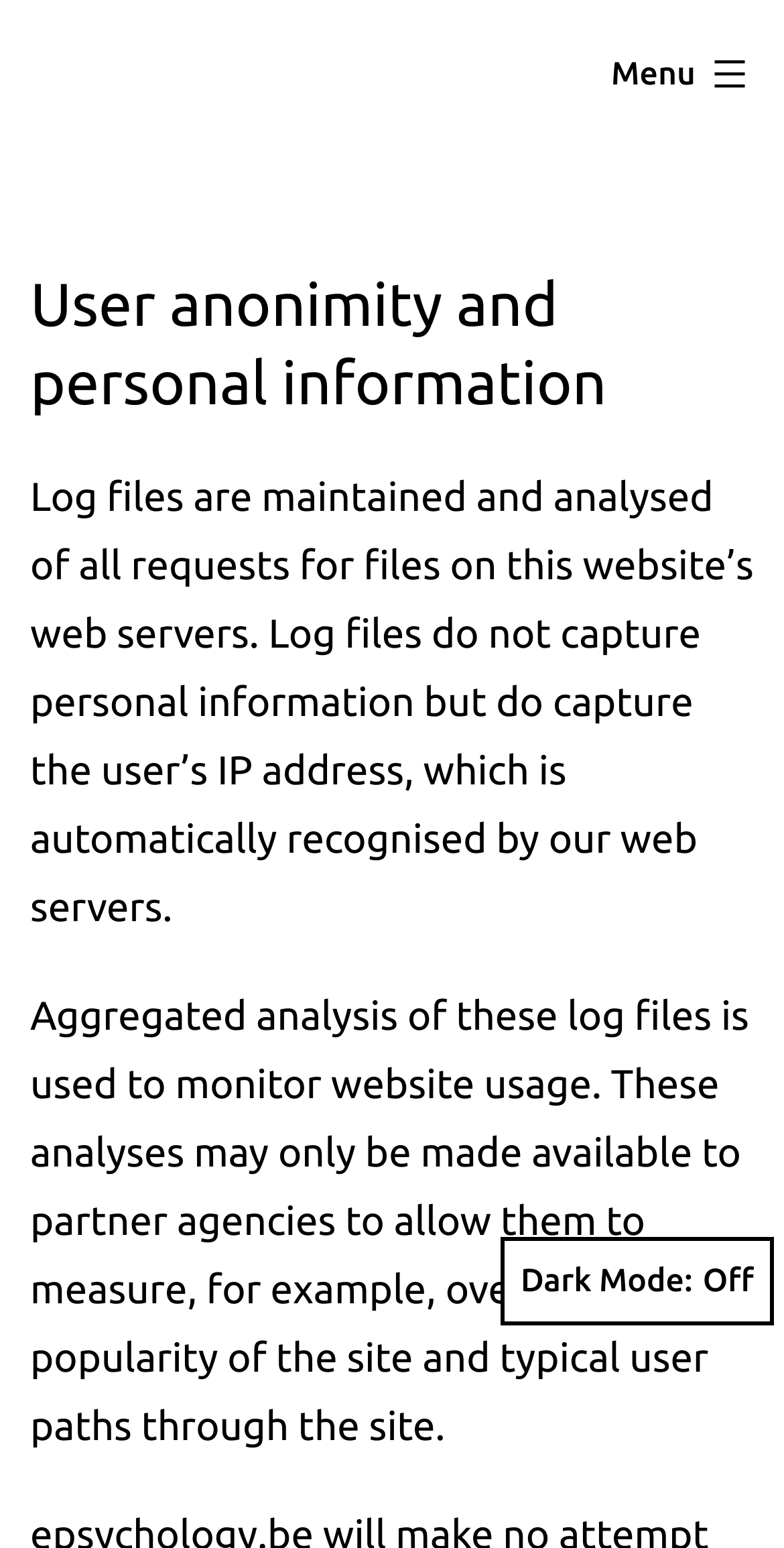Bounding box coordinates are specified in the format (top-left x, top-left y, bottom-right x, bottom-right y). All values are floating point numbers bounded between 0 and 1. Please provide the bounding box coordinate of the region this sentence describes: aria-label="WhatsApp"

None